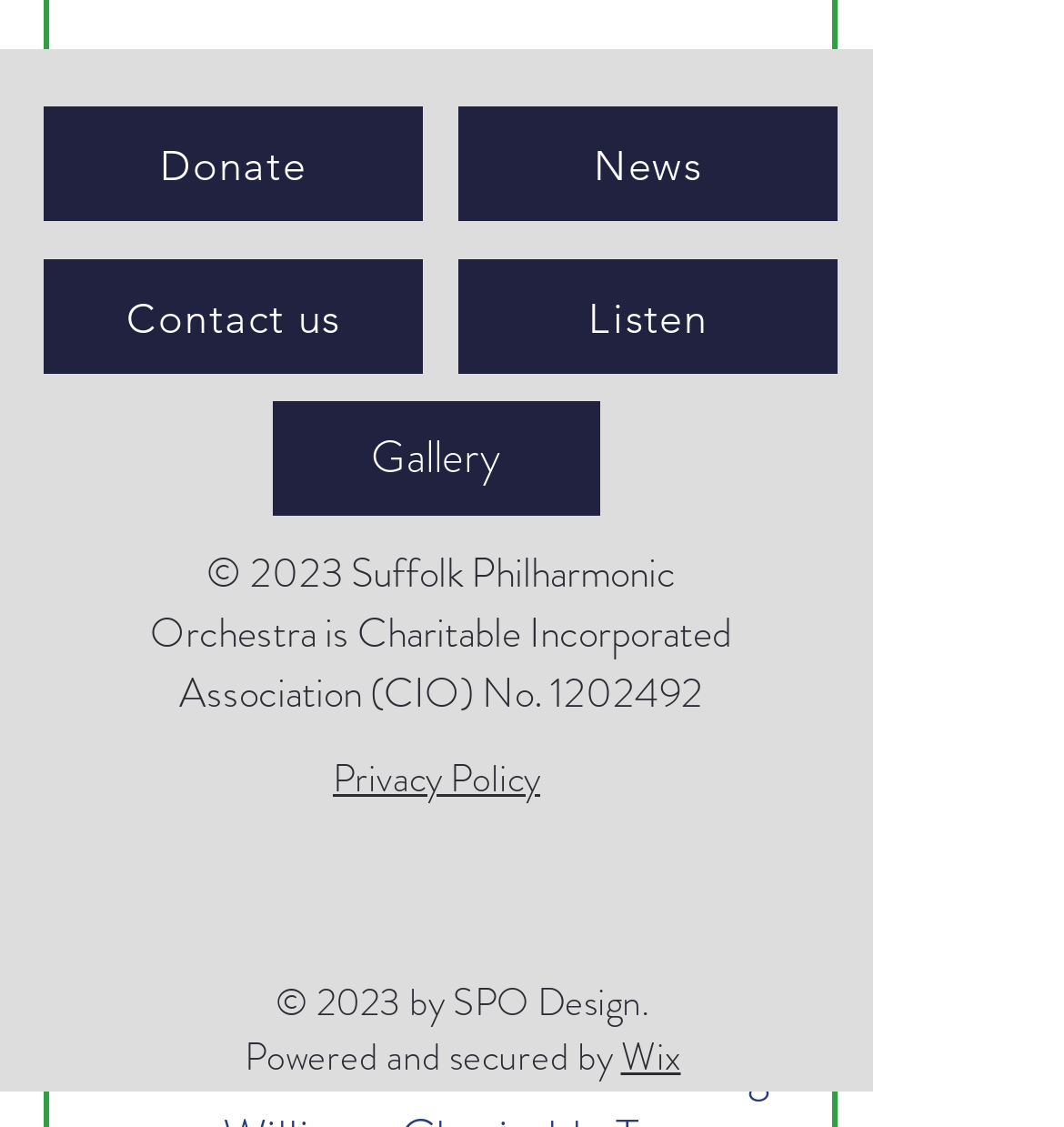Locate the bounding box coordinates of the region to be clicked to comply with the following instruction: "Visit the '23 32 70 00 Guidance Helsenorge' page". The coordinates must be four float numbers between 0 and 1, in the form [left, top, right, bottom].

None